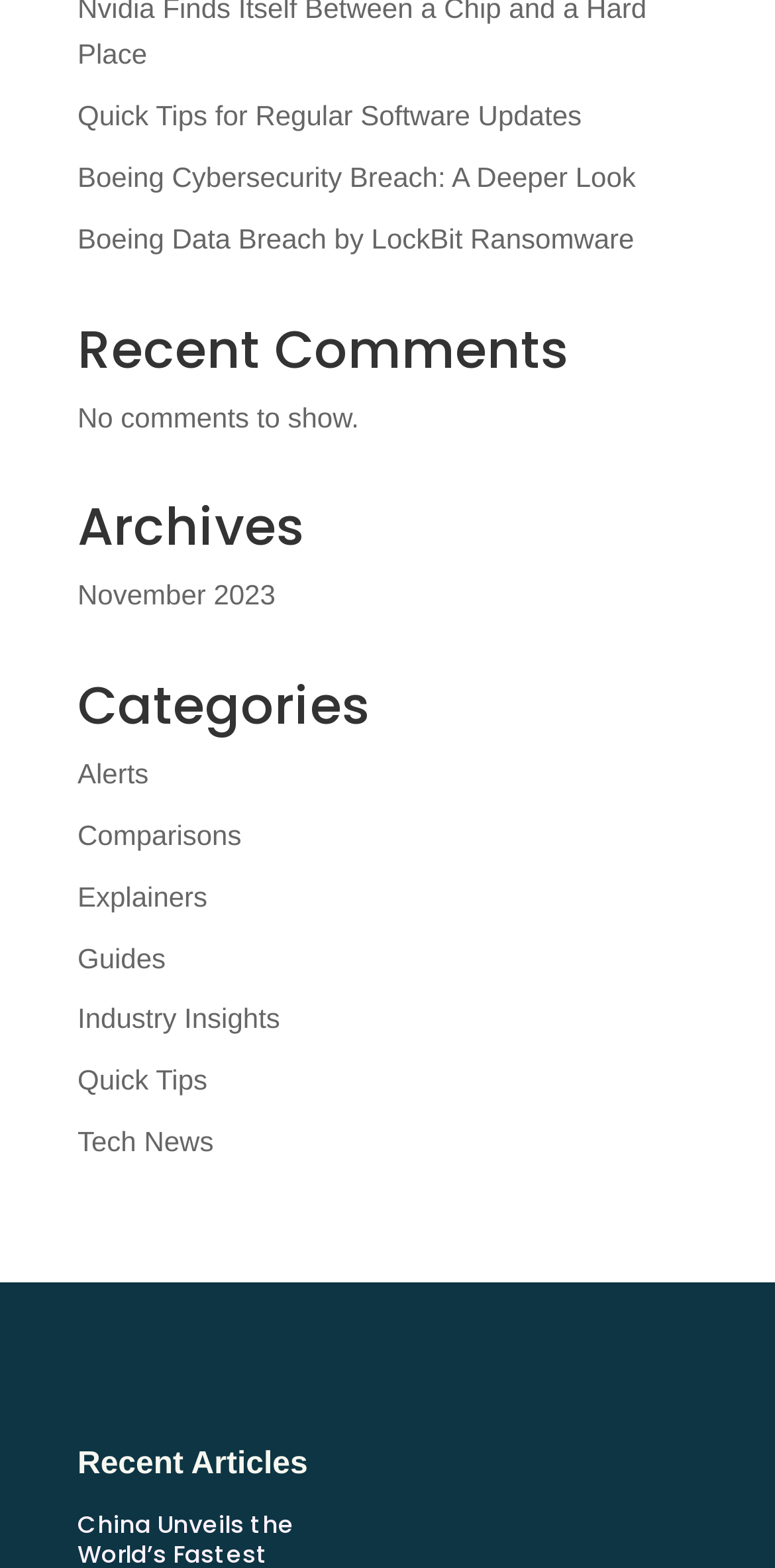How many sections are on the webpage?
Using the screenshot, give a one-word or short phrase answer.

4